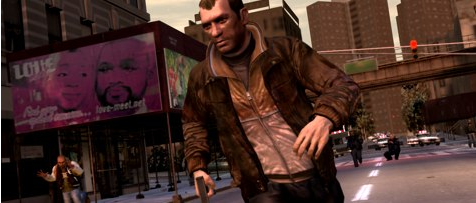What is the tone of the game's narrative?
Based on the image, give a one-word or short phrase answer.

Action-packed